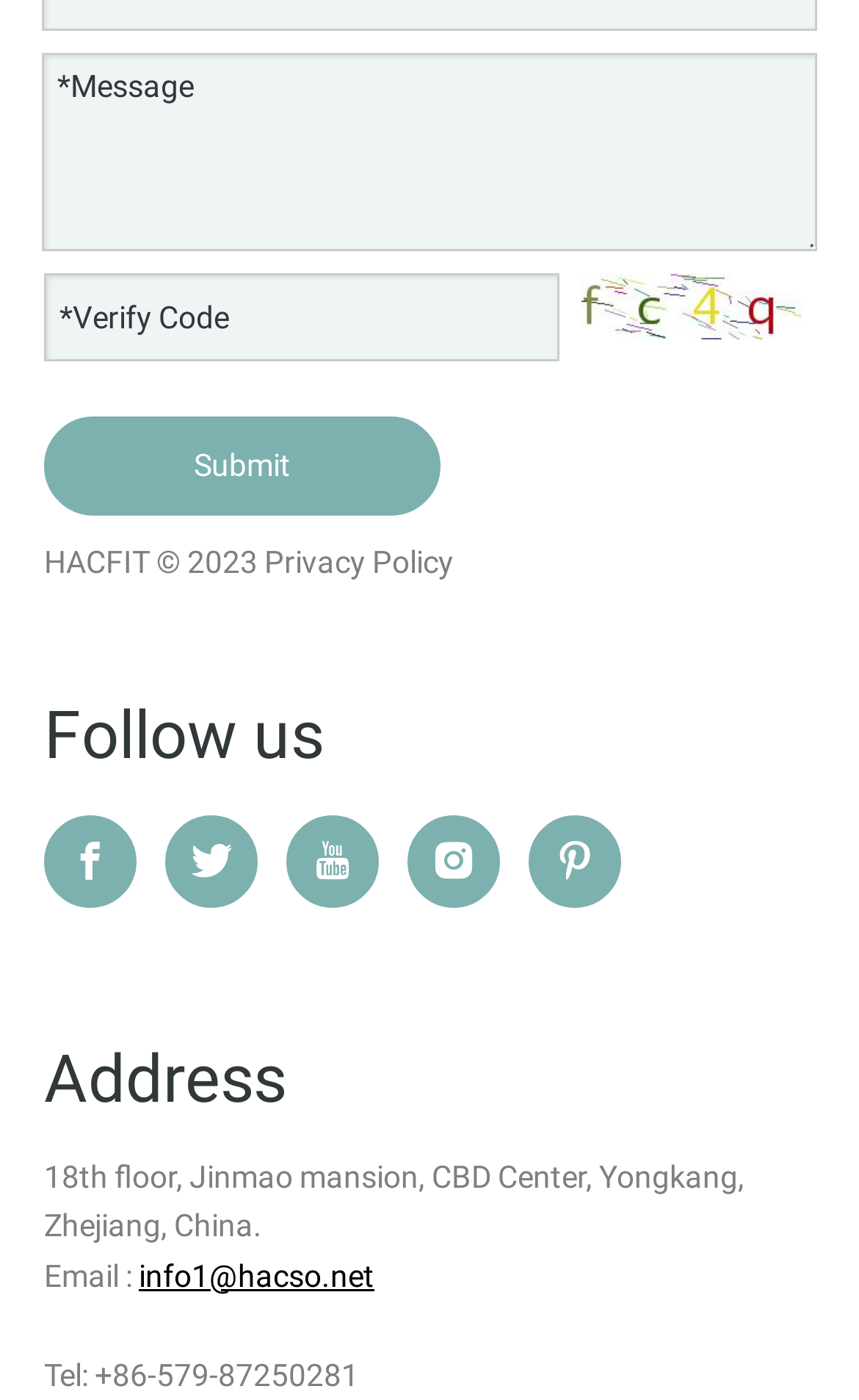What is the company name?
Please utilize the information in the image to give a detailed response to the question.

The company name is found at the bottom of the webpage, in the copyright section, which reads 'HACFIT © 2023 Privacy Policy'.